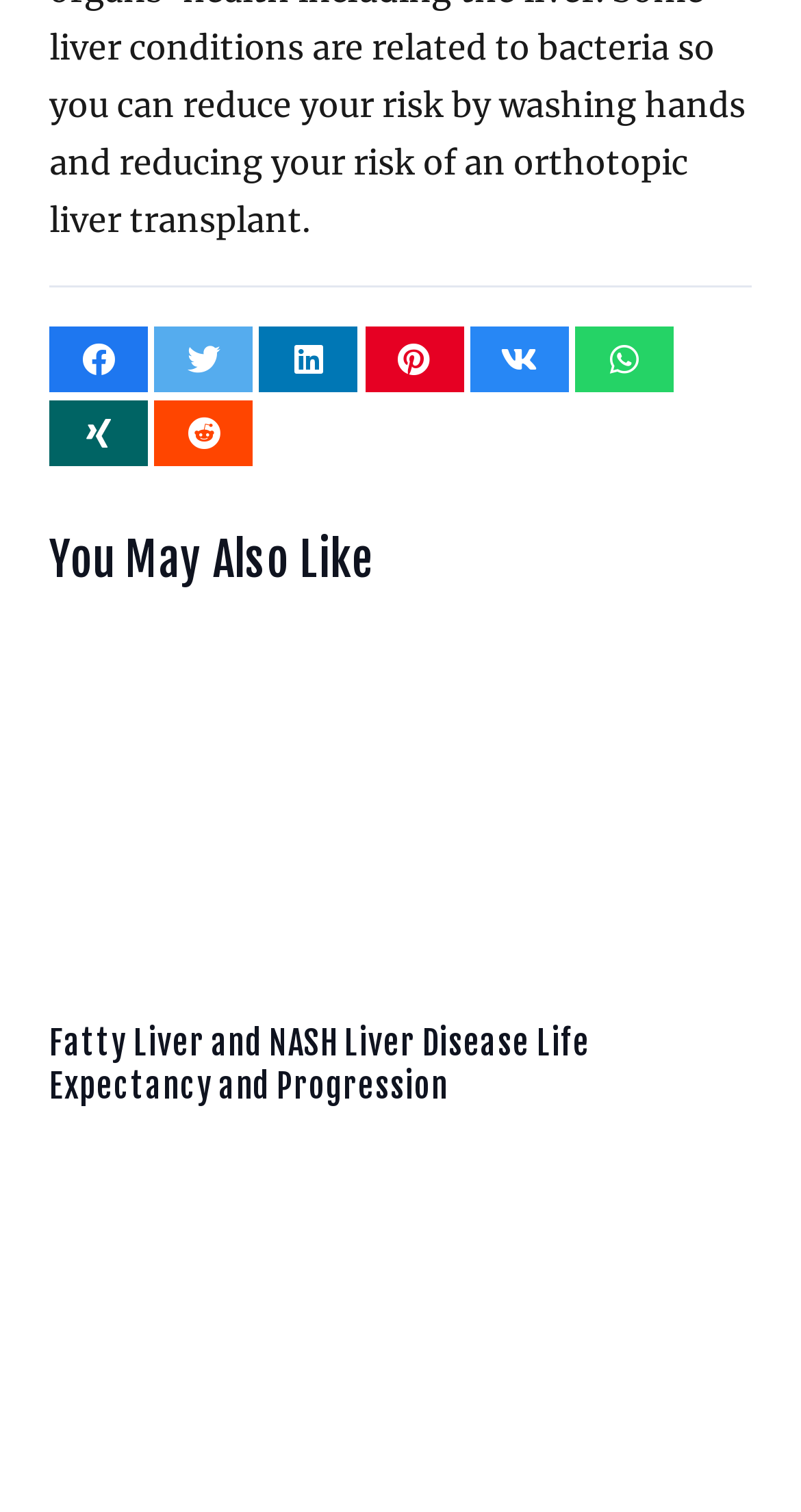Please identify the bounding box coordinates of the area I need to click to accomplish the following instruction: "Tweet this article".

[0.193, 0.217, 0.316, 0.26]